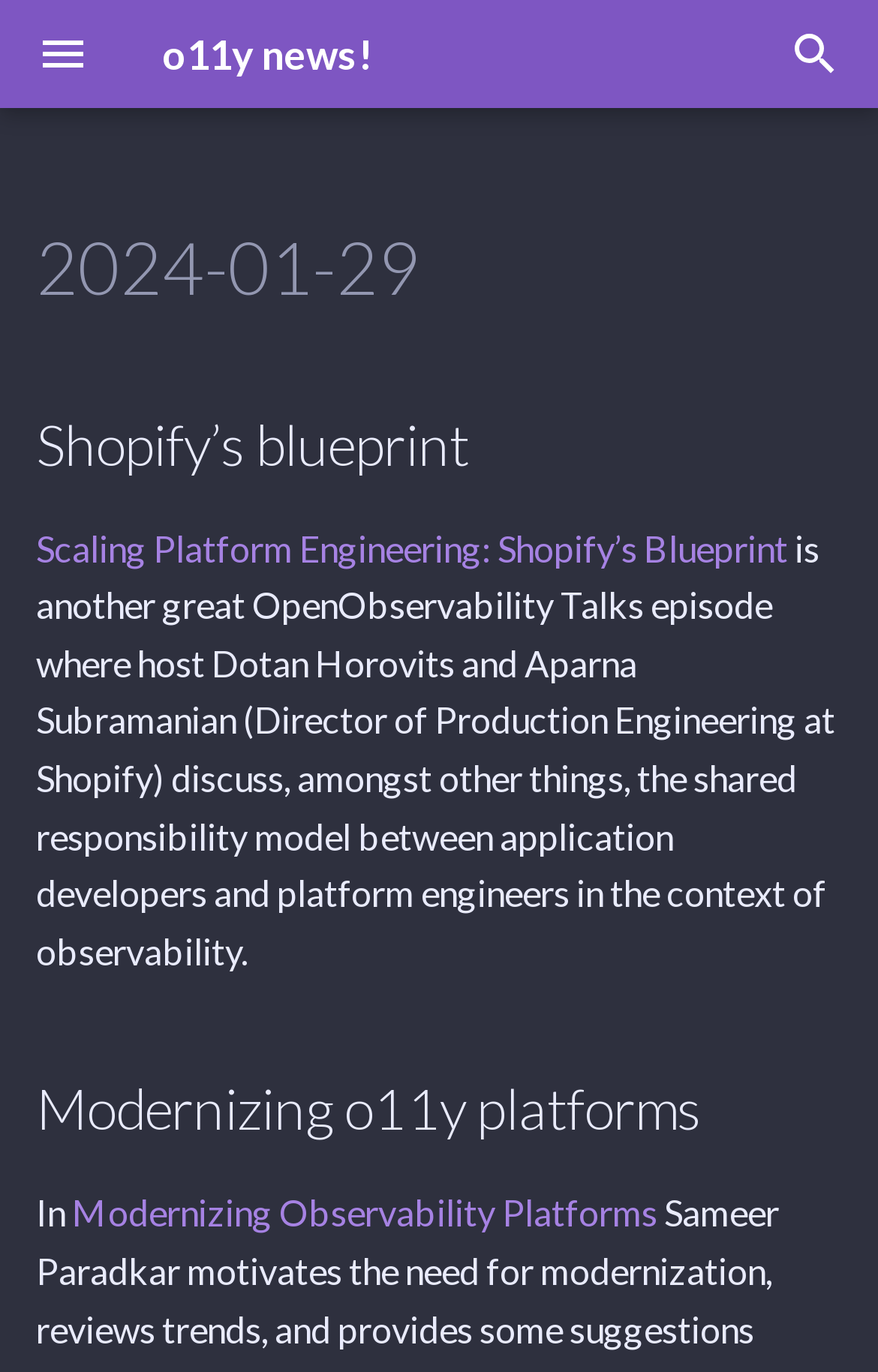Write an extensive caption that covers every aspect of the webpage.

This webpage is a news page focused on o11y news, with a title "2024-01-29 - o11y news!" at the top. Below the title, there is a navigation header with a logo image on the left and a search textbox on the right. 

On the left side of the page, there is a list of links to different dates, ranging from 2024-01-29 to 2024-03-25, and also links to months from December to March. 

The main content of the page is divided into several sections, each with a heading and a brief description. The first section is about "Shopify's blueprint" and has a link to a related article. The second section is about "Modernizing o11y platforms" and also has a link to a related article. 

There are a total of 5 sections on the page, each with a heading and a brief description, and some of them have links to related articles. The sections are stacked vertically, with the most recent one at the top.